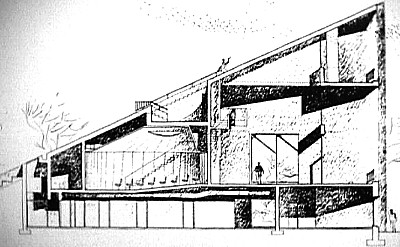Give a complete and detailed account of the image.

This image depicts a section drawing of a modern architectural design, showcasing an innovative structure with a dynamic, angled roofline. The drawing presents a detailed interior view that highlights various architectural elements, including a staircase, large glass doors, and open spaces that promote a sense of flow throughout the design. The use of distinguishing features such as different materials and textures emphasizes the functional and aesthetic aspects of the building. The overall composition reflects the creative vision of the architects, Vittorio De Feo and Associates, emphasizing their commitment to modern design principles. This particular project is related to the section drawing of the Acadia National Park Headquarters Building, demonstrating a blend of nature and architecture.